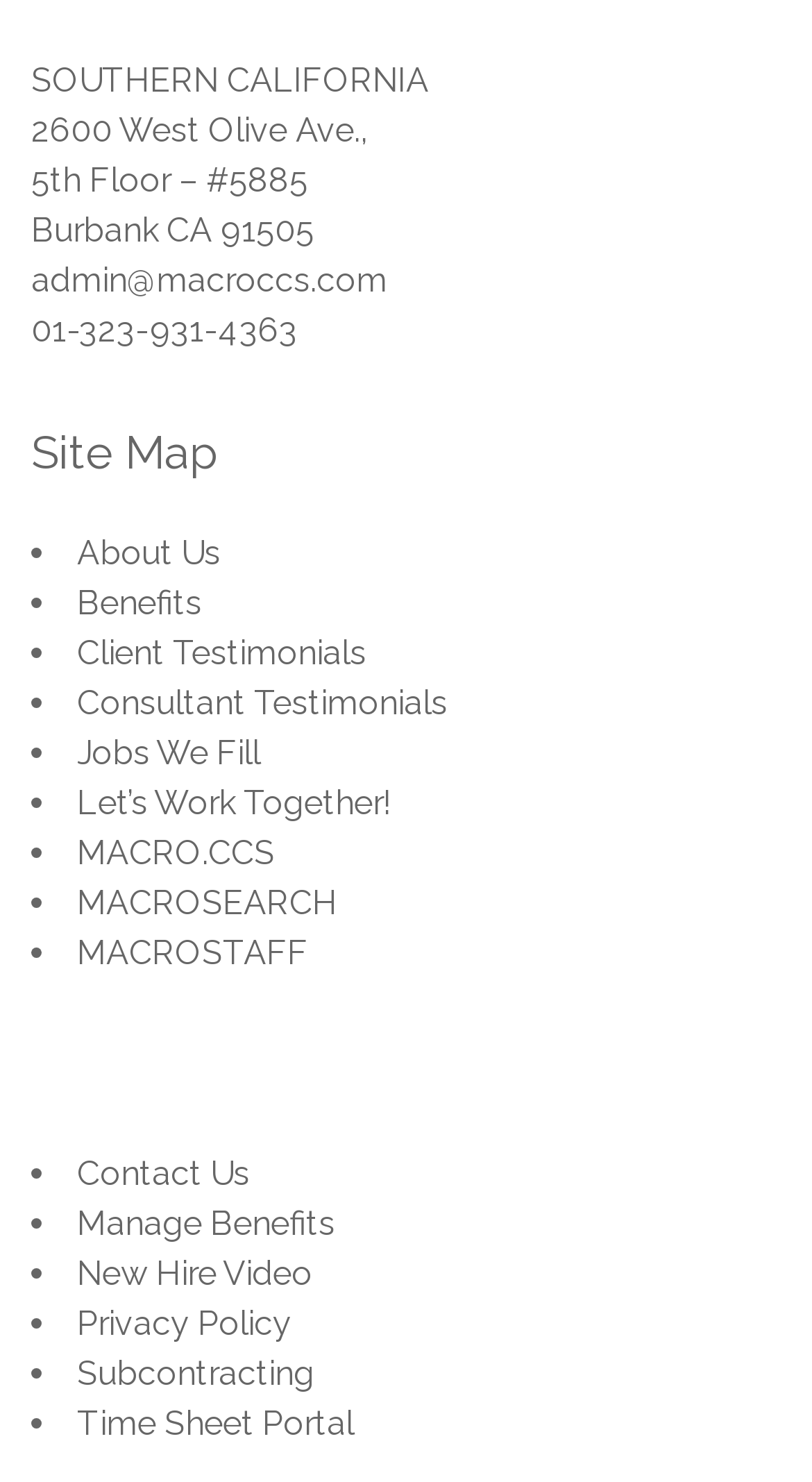Pinpoint the bounding box coordinates of the area that must be clicked to complete this instruction: "View About Us page".

[0.095, 0.359, 0.272, 0.386]